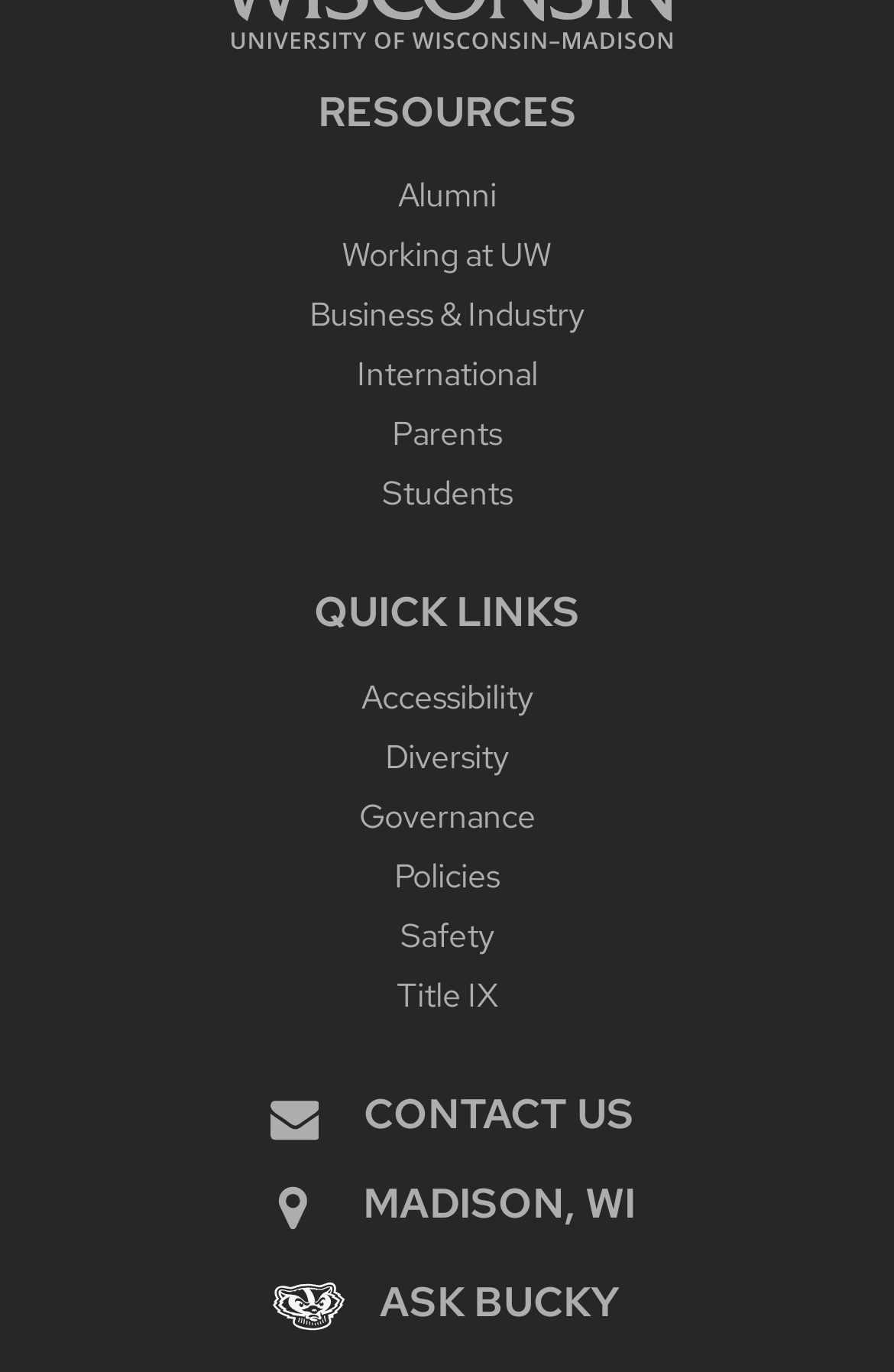Please locate the bounding box coordinates for the element that should be clicked to achieve the following instruction: "Check the article about veiny hands in women". Ensure the coordinates are given as four float numbers between 0 and 1, i.e., [left, top, right, bottom].

None